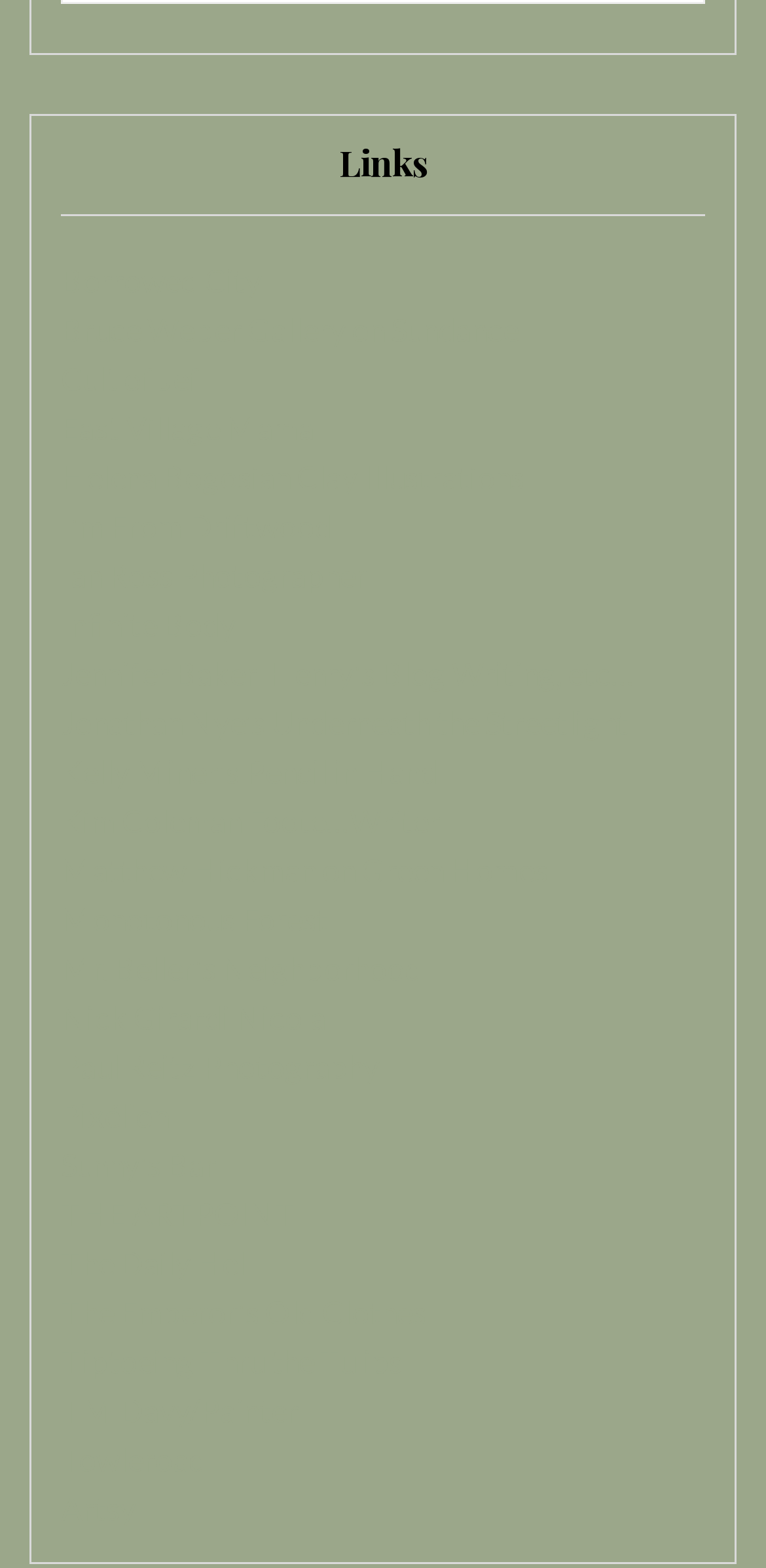Please locate the bounding box coordinates of the region I need to click to follow this instruction: "explore the Pixélion website".

[0.079, 0.7, 0.221, 0.723]